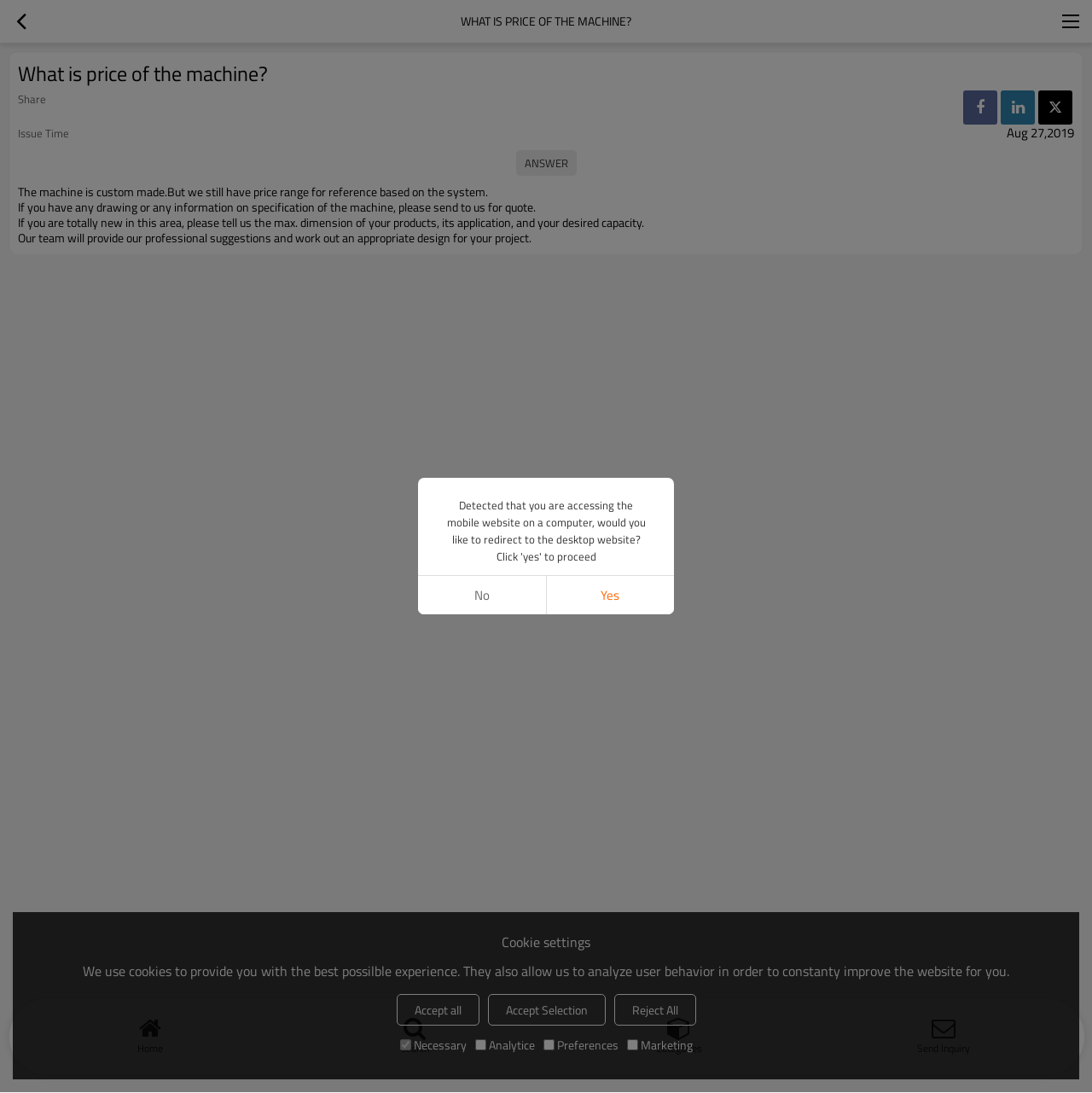Find the bounding box coordinates of the area that needs to be clicked in order to achieve the following instruction: "Click the home button". The coordinates should be specified as four float numbers between 0 and 1, i.e., [left, top, right, bottom].

[0.016, 0.922, 0.259, 0.967]